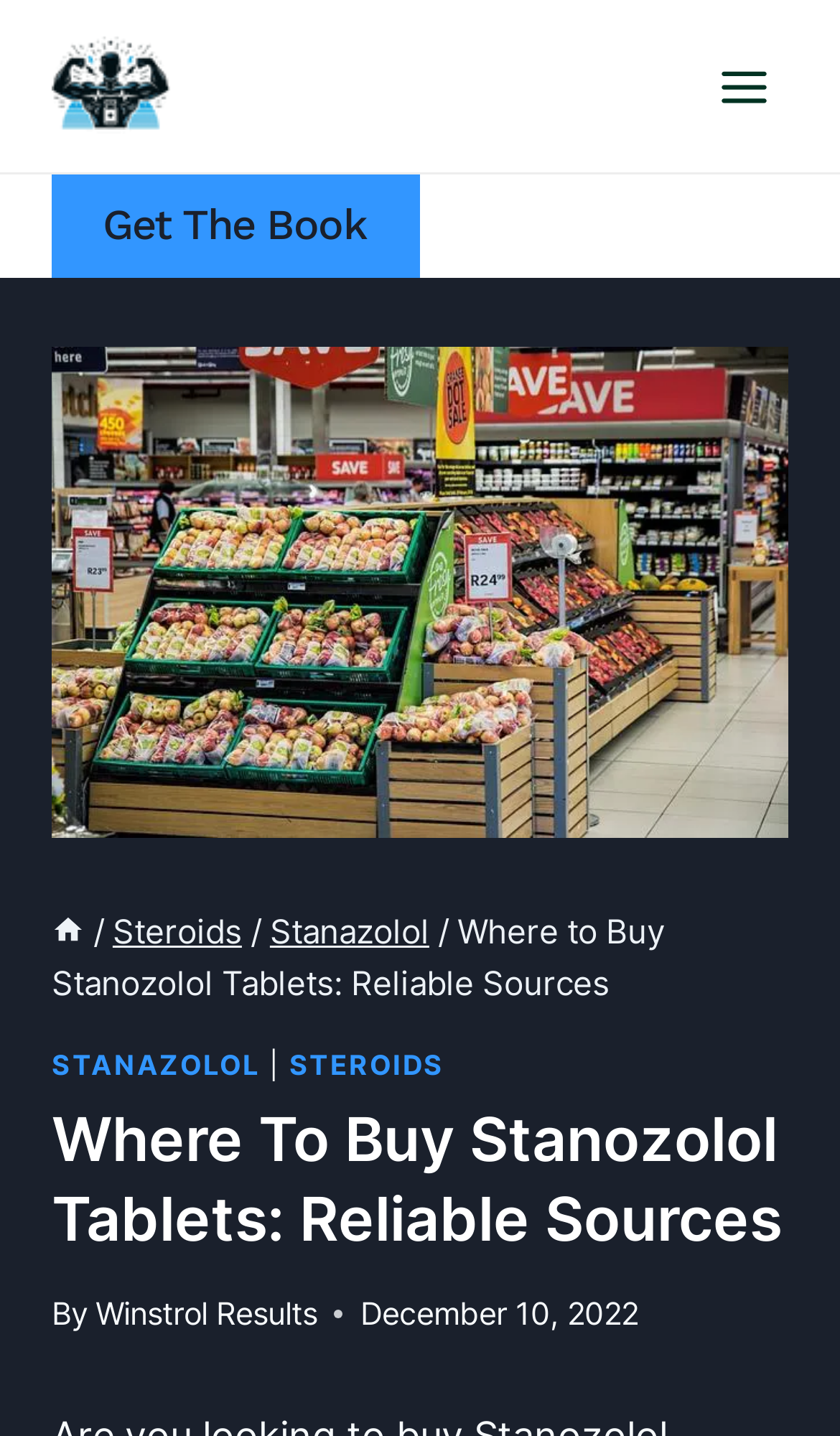Indicate the bounding box coordinates of the element that must be clicked to execute the instruction: "Click on the 'Winstrol Results' logo". The coordinates should be given as four float numbers between 0 and 1, i.e., [left, top, right, bottom].

[0.062, 0.019, 0.203, 0.101]